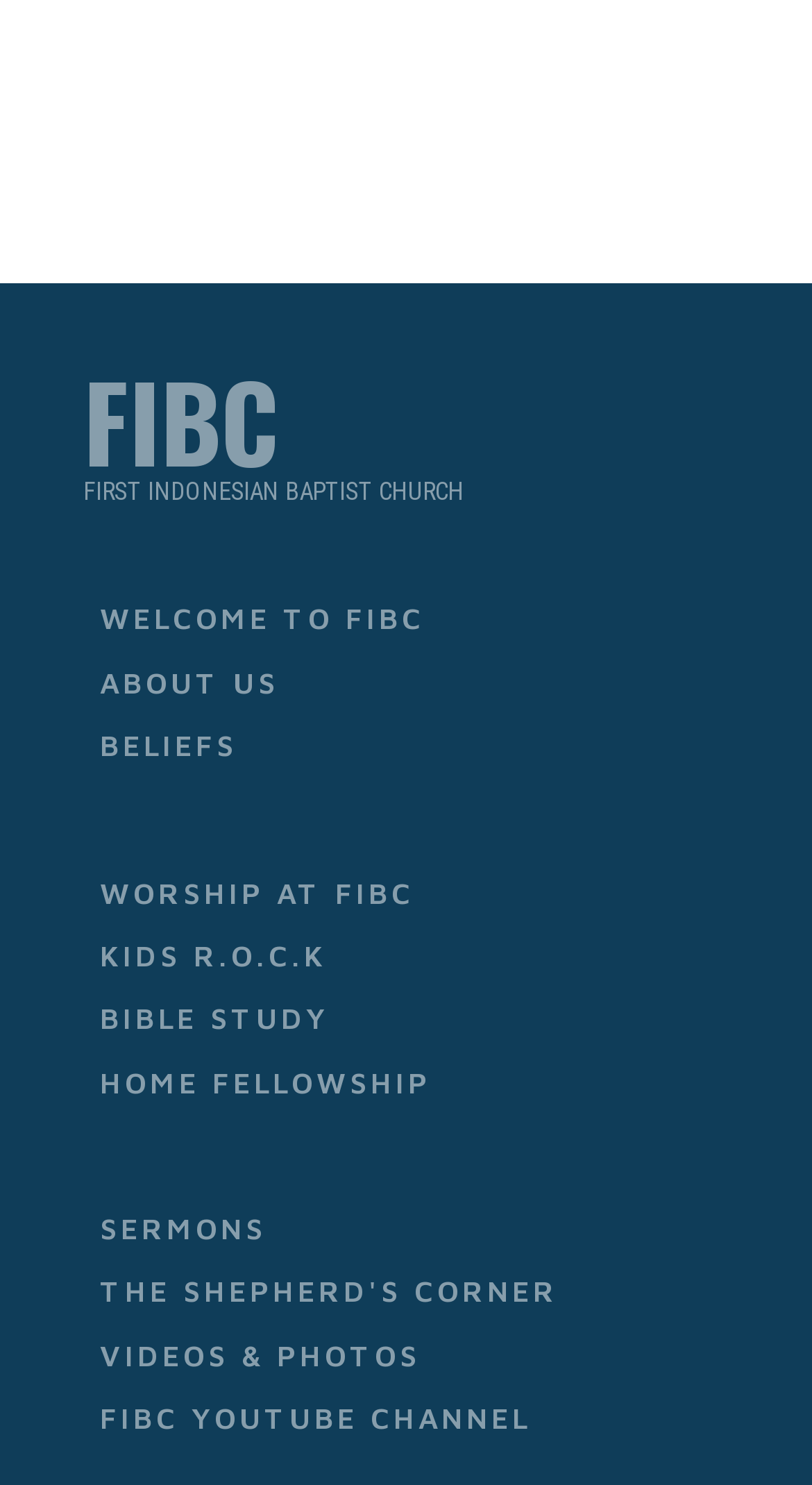Please identify the bounding box coordinates of the element's region that I should click in order to complete the following instruction: "subscribe to FIBC YouTube channel". The bounding box coordinates consist of four float numbers between 0 and 1, i.e., [left, top, right, bottom].

[0.103, 0.934, 0.897, 0.977]